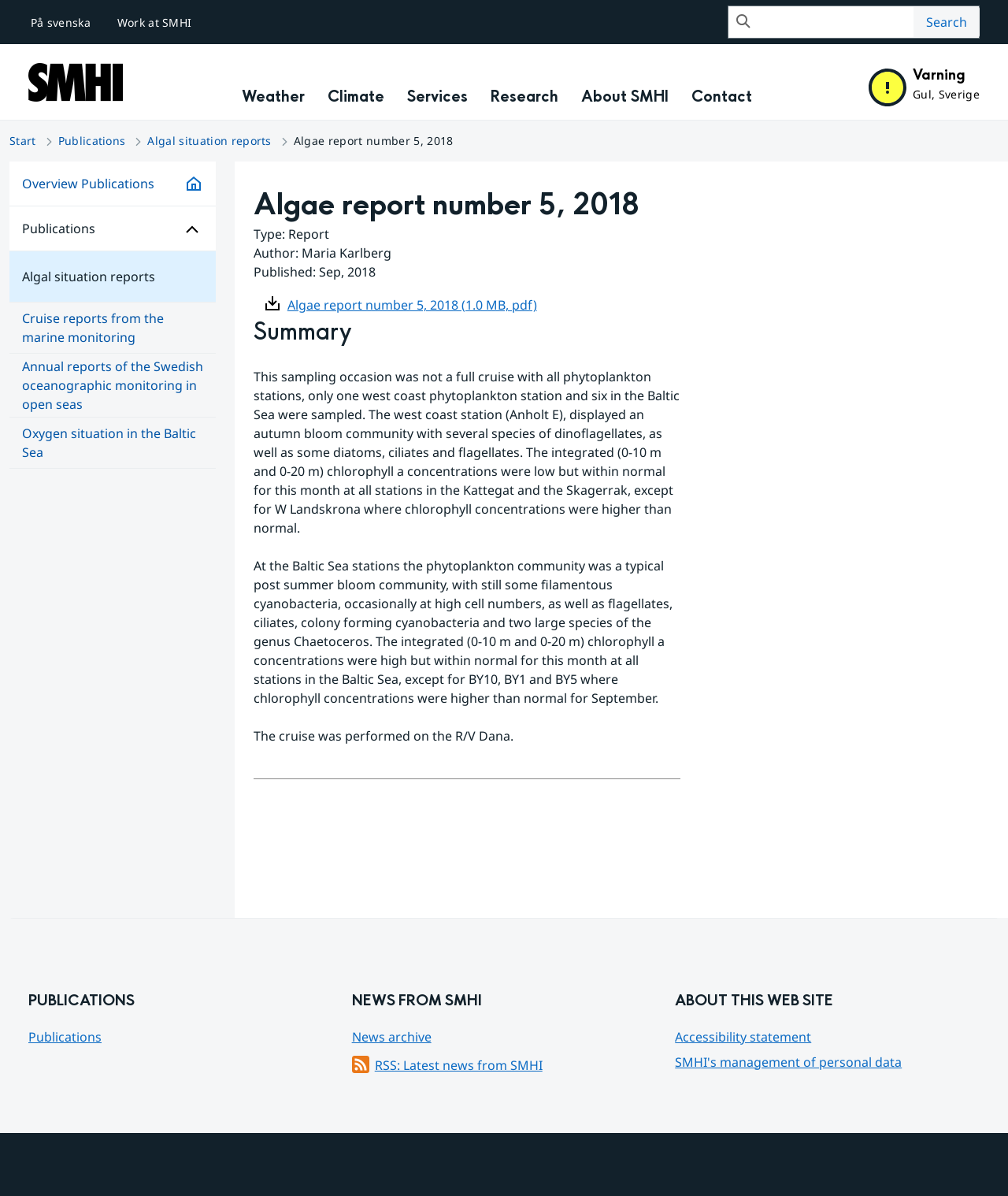Could you indicate the bounding box coordinates of the region to click in order to complete this instruction: "Search for something on SMHI".

[0.722, 0.005, 0.972, 0.032]